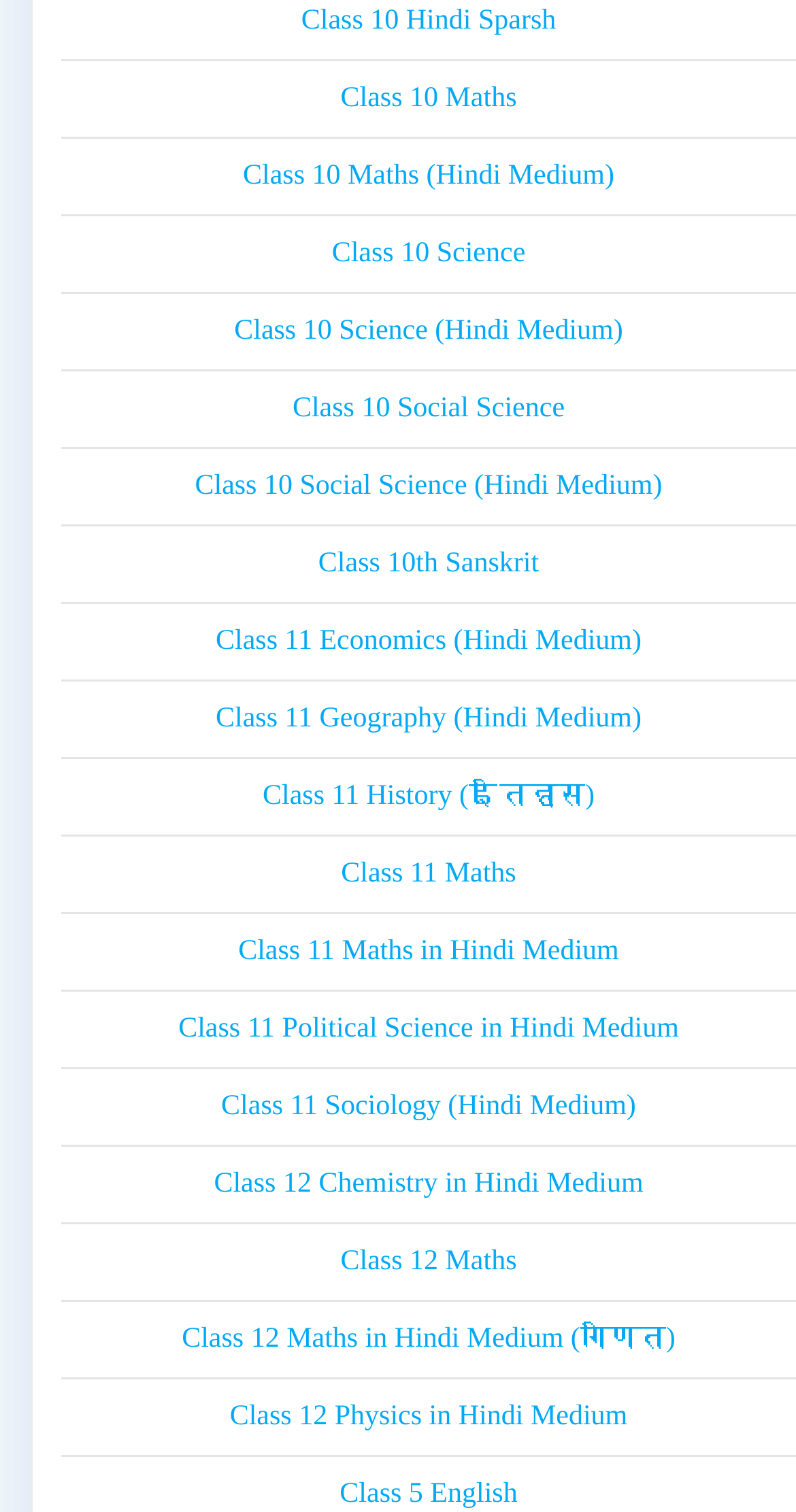How many Hindi Medium subjects are available for Class 11?
Based on the image, answer the question with as much detail as possible.

By examining the links on the webpage, I can see that there are four Hindi Medium subjects available for Class 11: Economics, Geography, Maths, and Political Science.